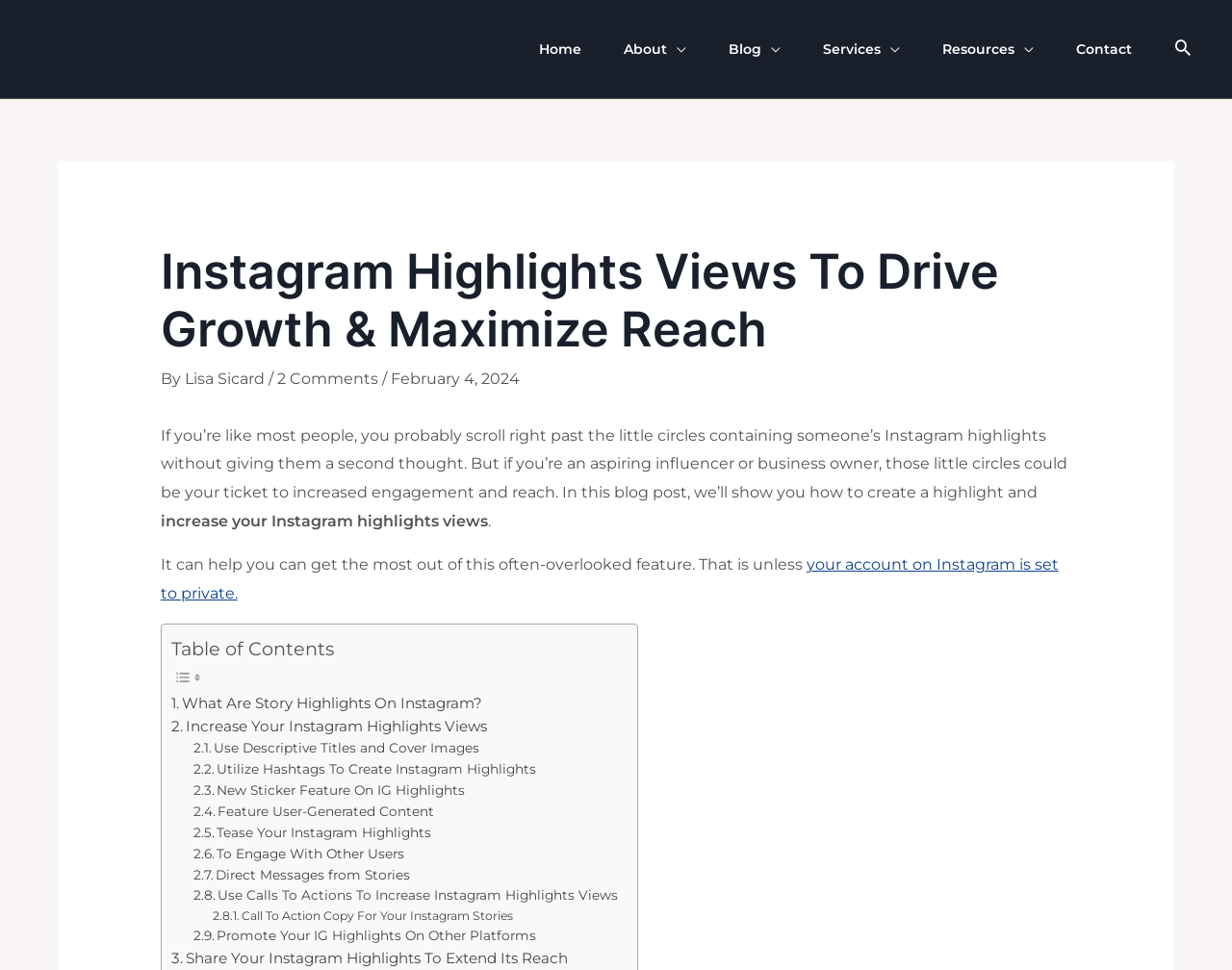Pinpoint the bounding box coordinates of the element you need to click to execute the following instruction: "Click on the 'Home' link". The bounding box should be represented by four float numbers between 0 and 1, in the format [left, top, right, bottom].

[0.42, 0.016, 0.489, 0.085]